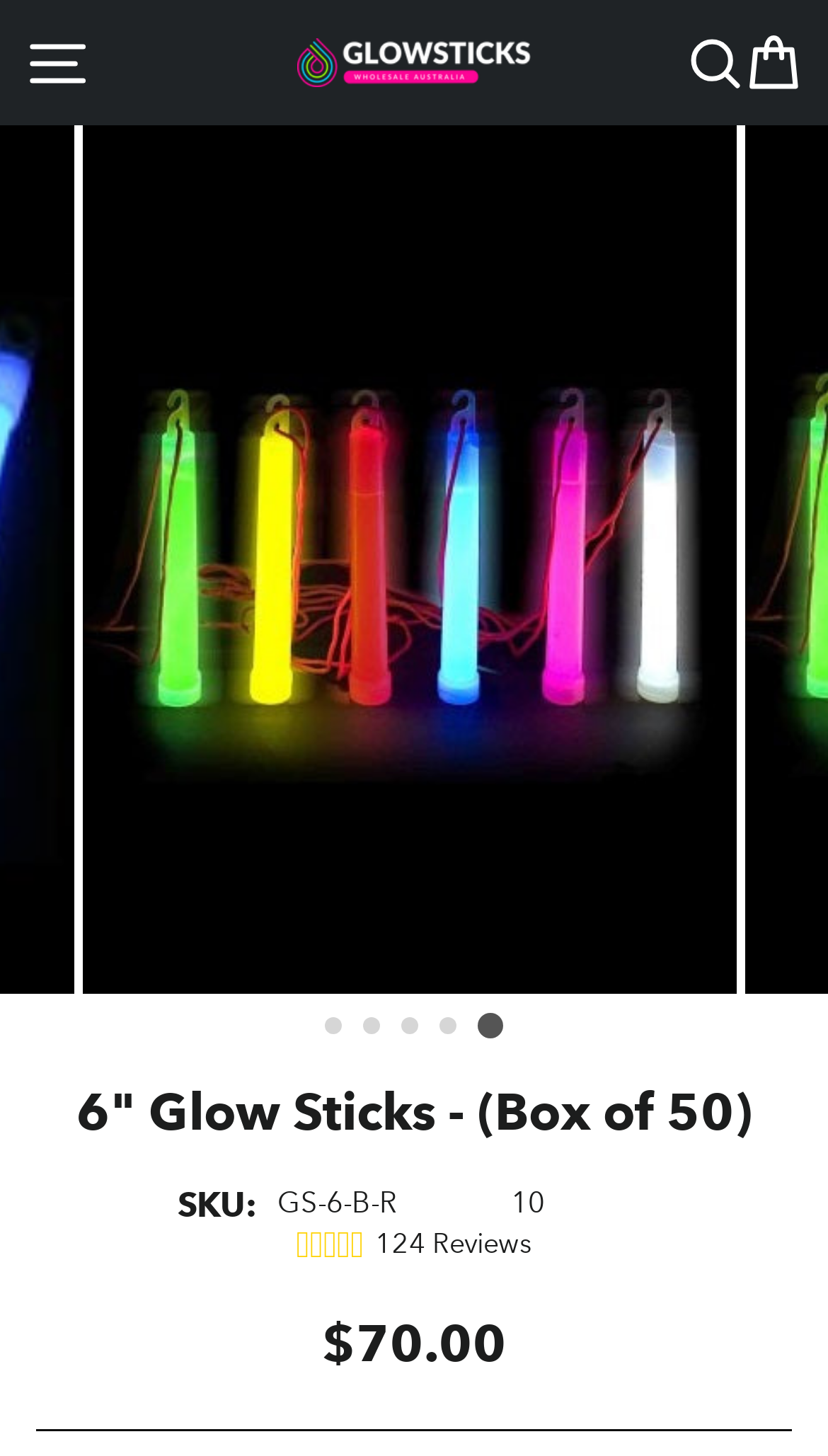Extract the bounding box of the UI element described as: "4".

[0.531, 0.699, 0.556, 0.714]